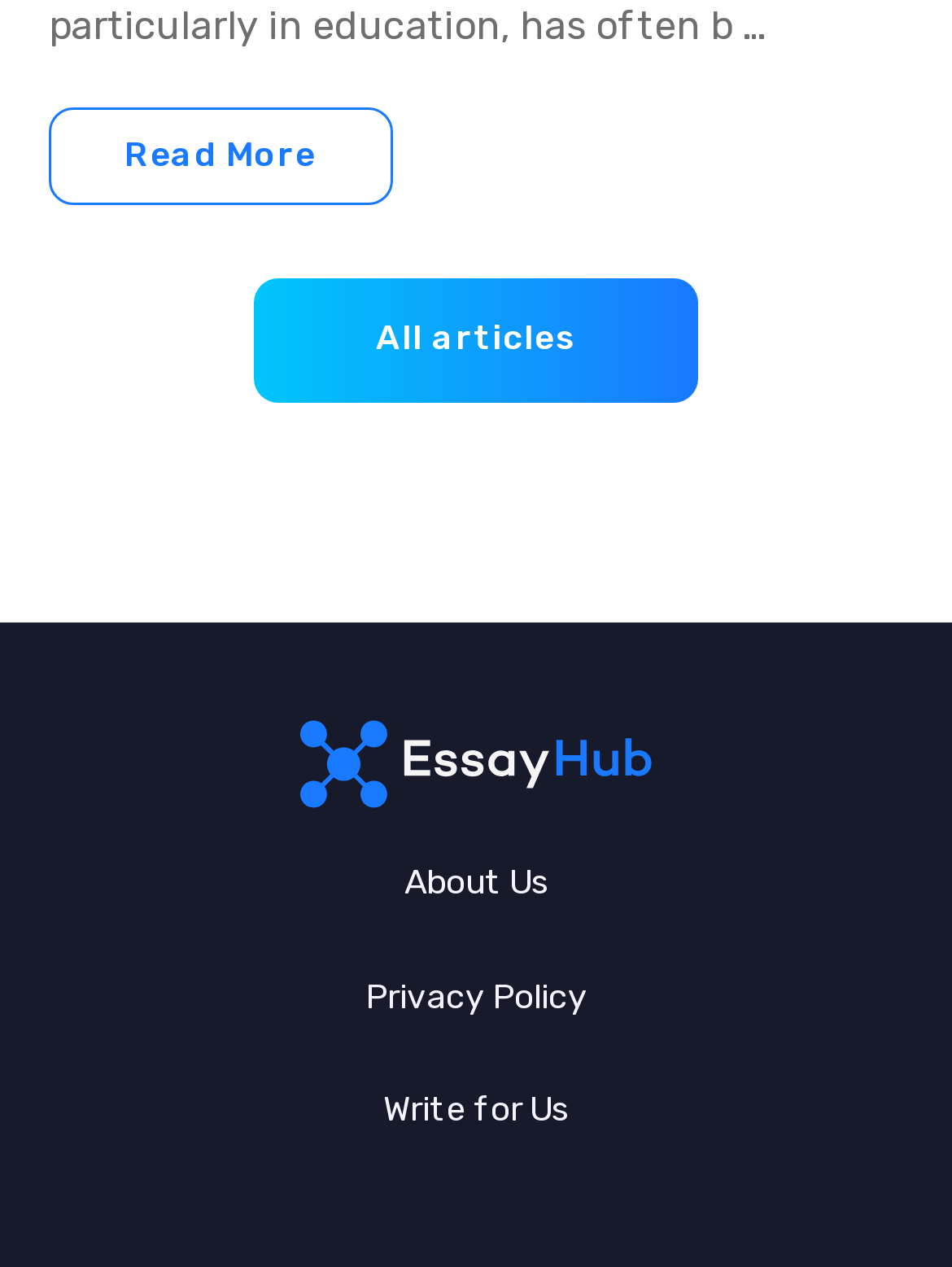Please reply to the following question using a single word or phrase: 
What is below the 'All articles' link?

An image